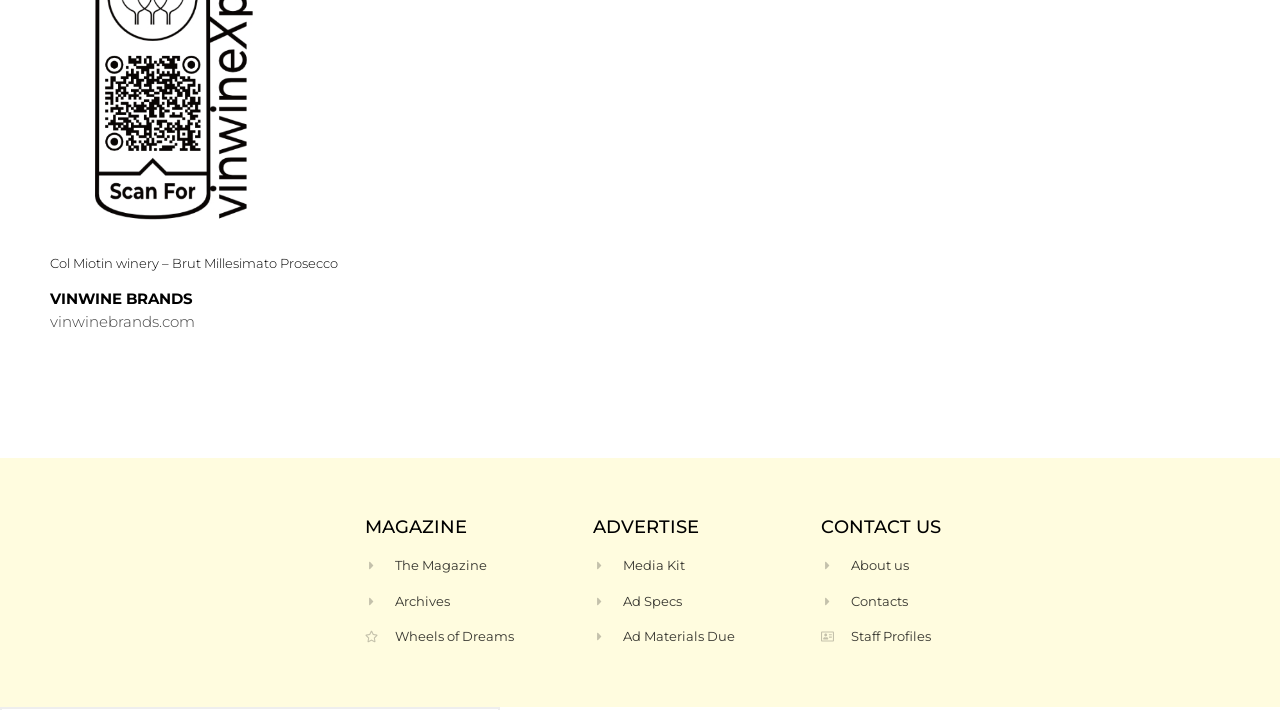Bounding box coordinates are specified in the format (top-left x, top-left y, bottom-right x, bottom-right y). All values are floating point numbers bounded between 0 and 1. Please provide the bounding box coordinate of the region this sentence describes: About us

[0.641, 0.783, 0.804, 0.811]